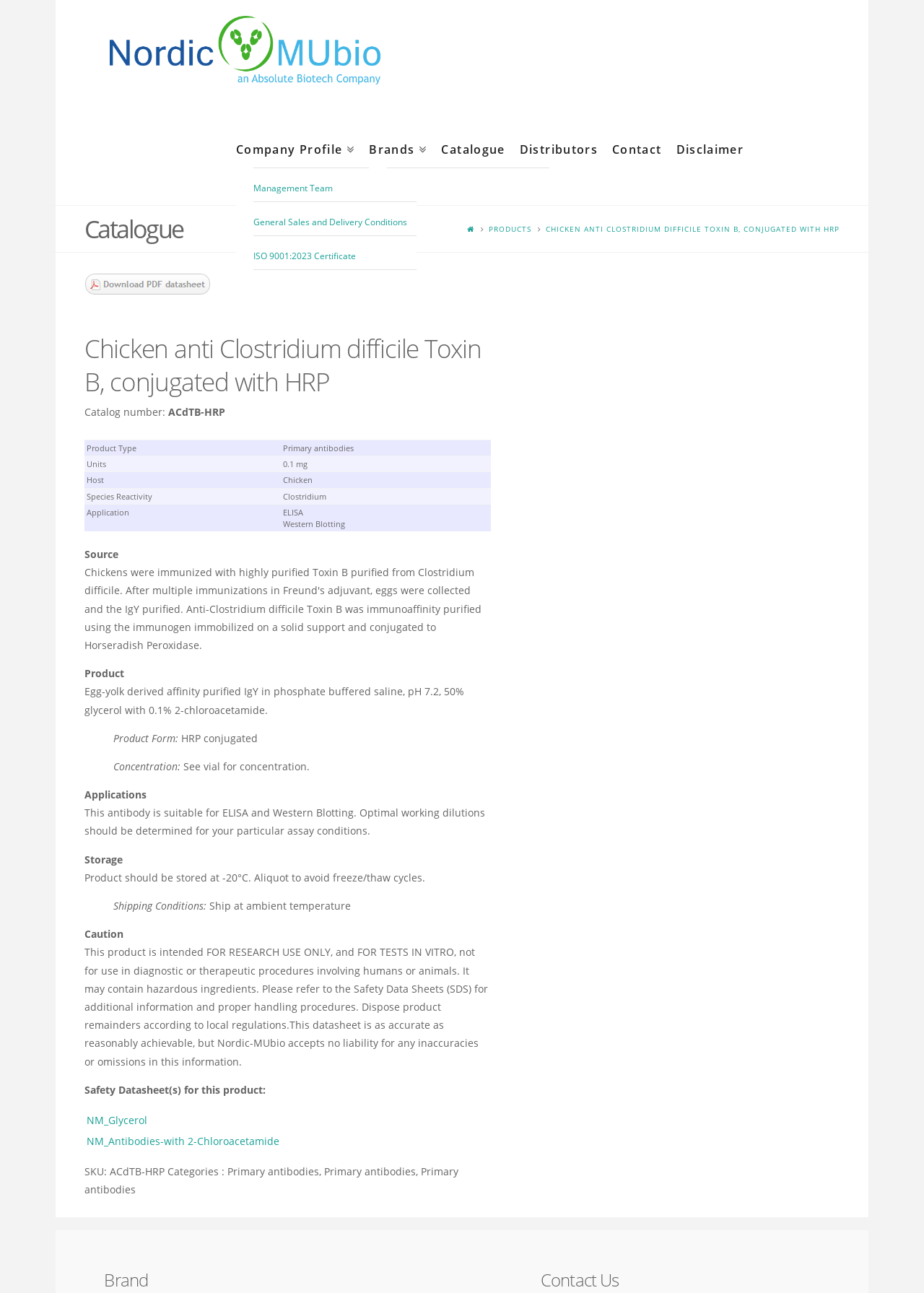What is the storage condition of the product?
Based on the screenshot, give a detailed explanation to answer the question.

The storage condition of the product can be found in the webpage, under the 'Storage' section, which states 'Product should be stored at -20°C. Aliquot to avoid freeze/thaw cycles'.